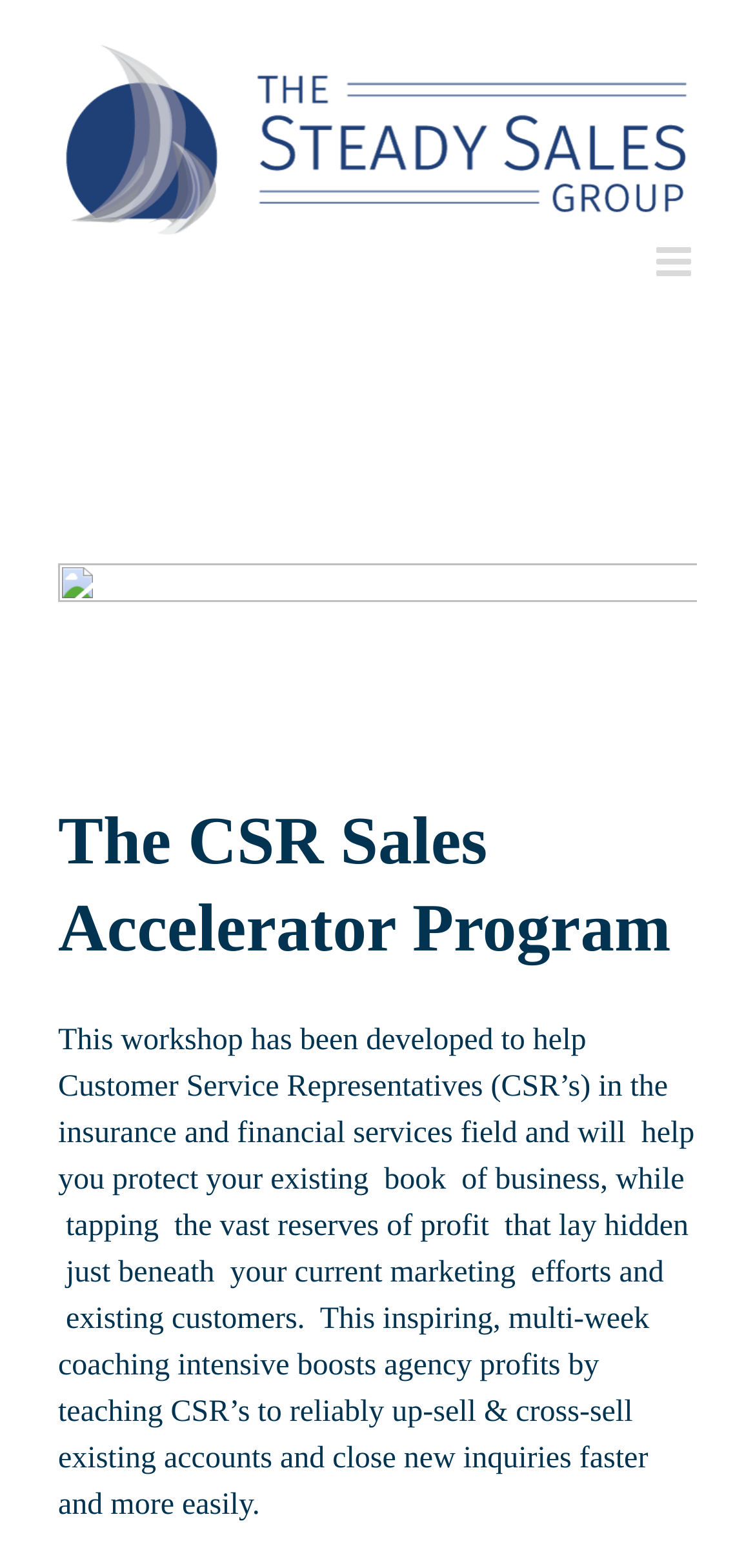What is the goal of the workshop for agency profits?
Based on the screenshot, provide a one-word or short-phrase response.

Boost profits